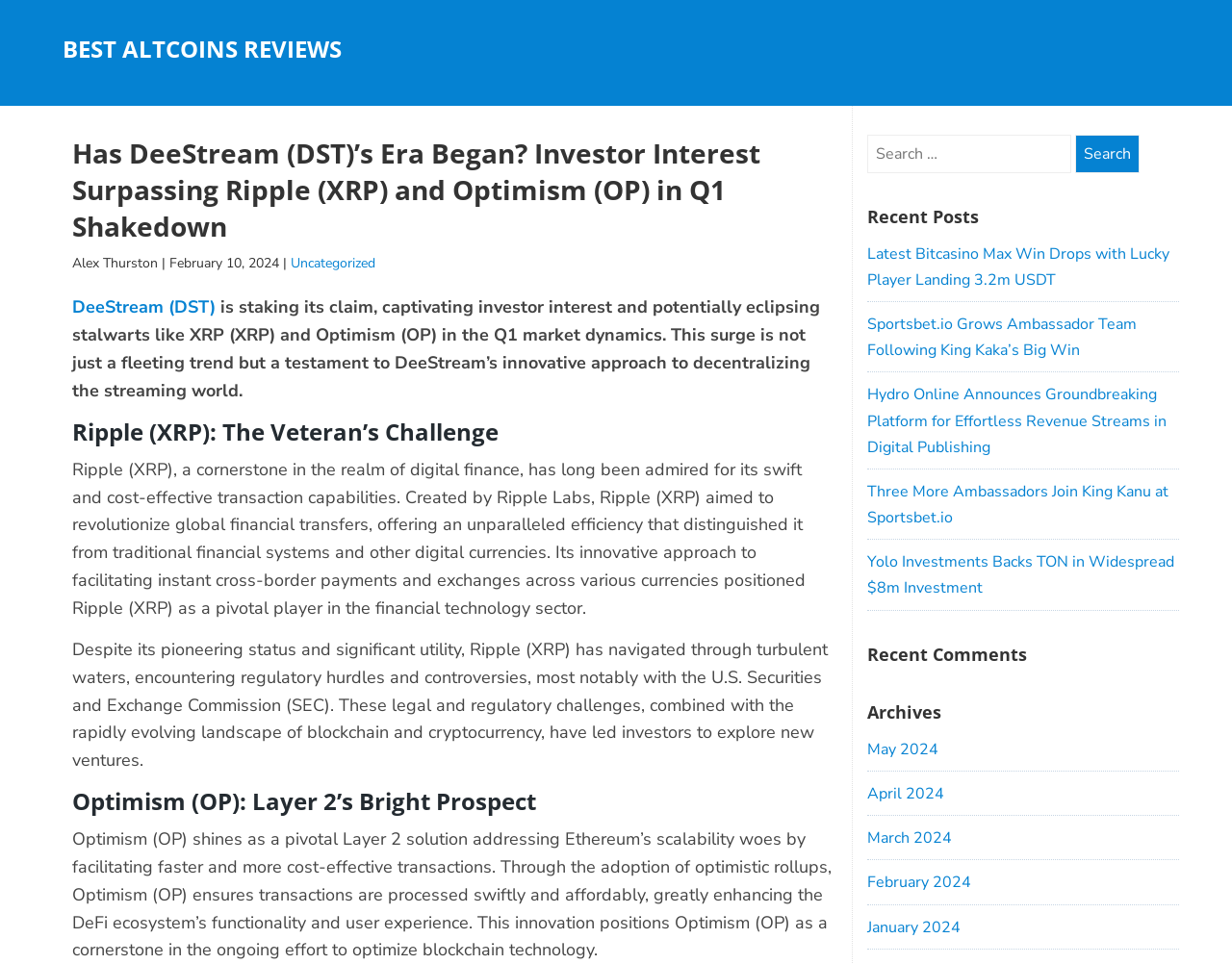Can you extract the primary headline text from the webpage?

Has DeeStream (DST)’s Era Began? Investor Interest Surpassing Ripple (XRP) and Optimism (OP) in Q1 Shakedown